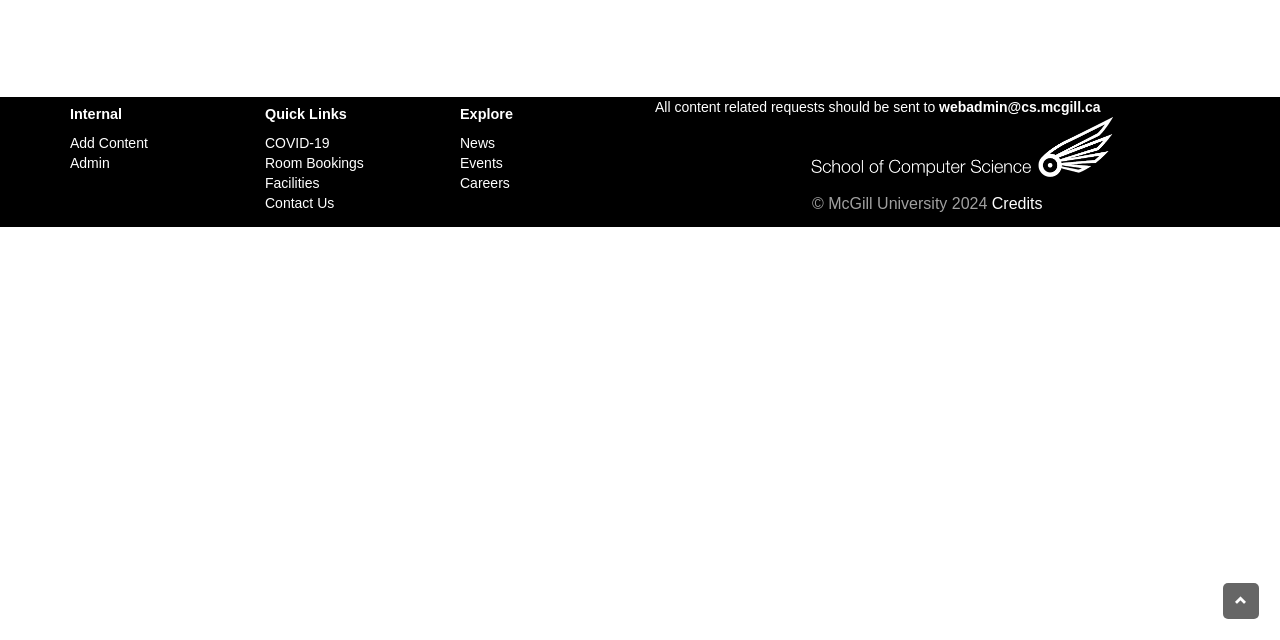Based on the provided description, "Credits", find the bounding box of the corresponding UI element in the screenshot.

[0.775, 0.304, 0.814, 0.331]